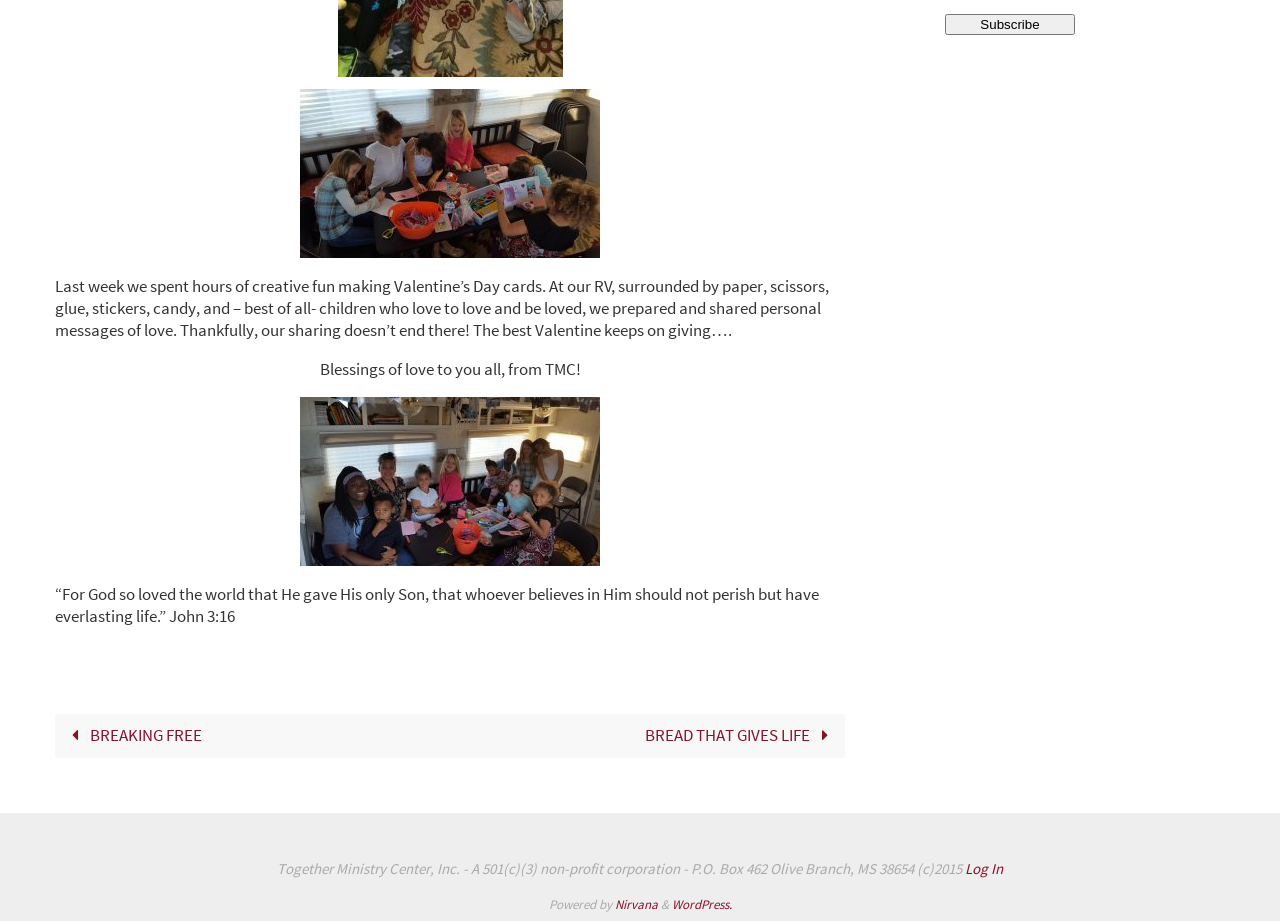Predict the bounding box of the UI element that fits this description: "alt="20170210_164157"".

[0.043, 0.431, 0.66, 0.615]